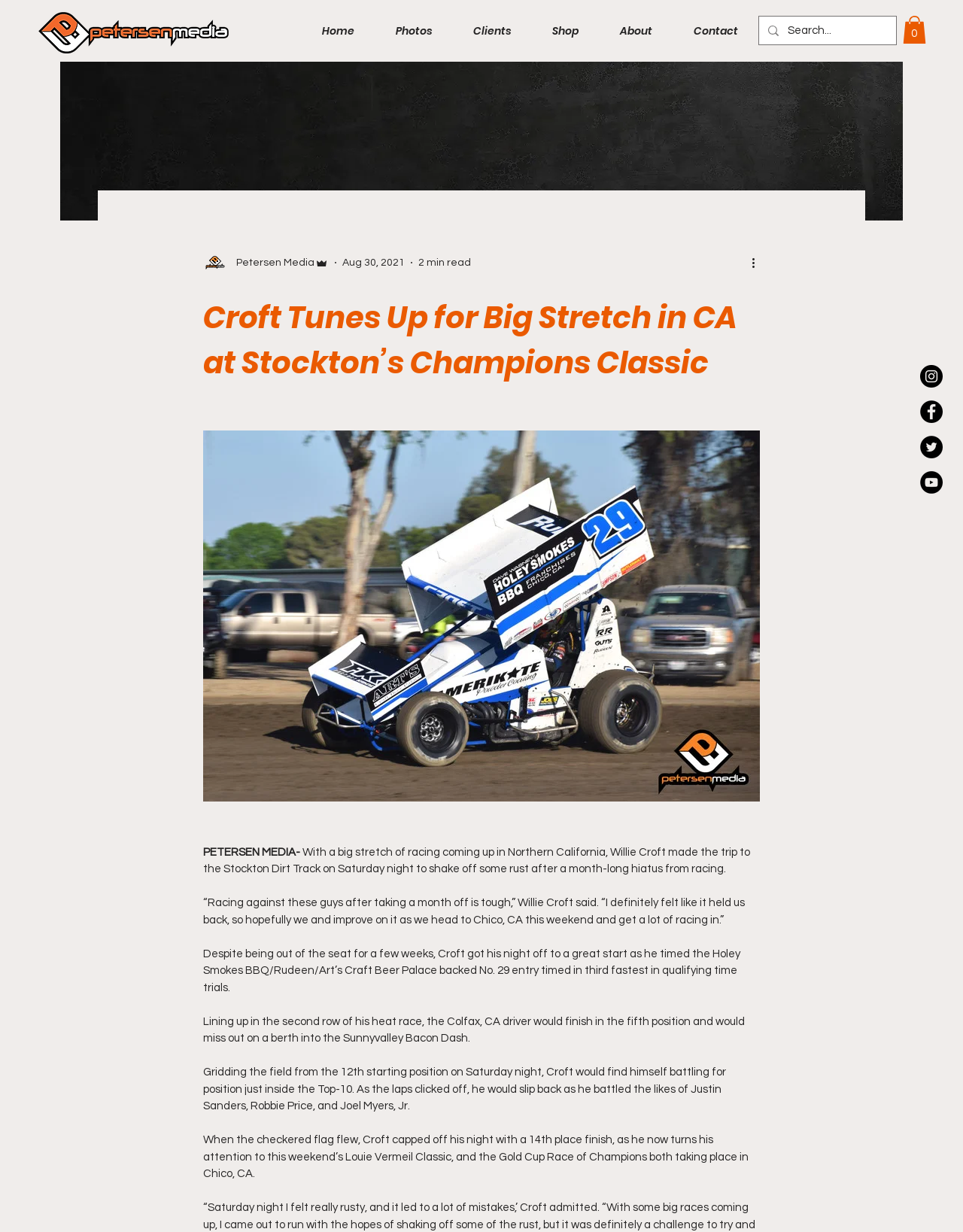What is the position of the driver in the heat race?
Please use the image to provide an in-depth answer to the question.

I found the answer by reading the article's content, specifically the sentence 'Lining up in the second row of his heat race, the Colfax, CA driver would finish in the fifth position...' which mentions the driver's position in the heat race.